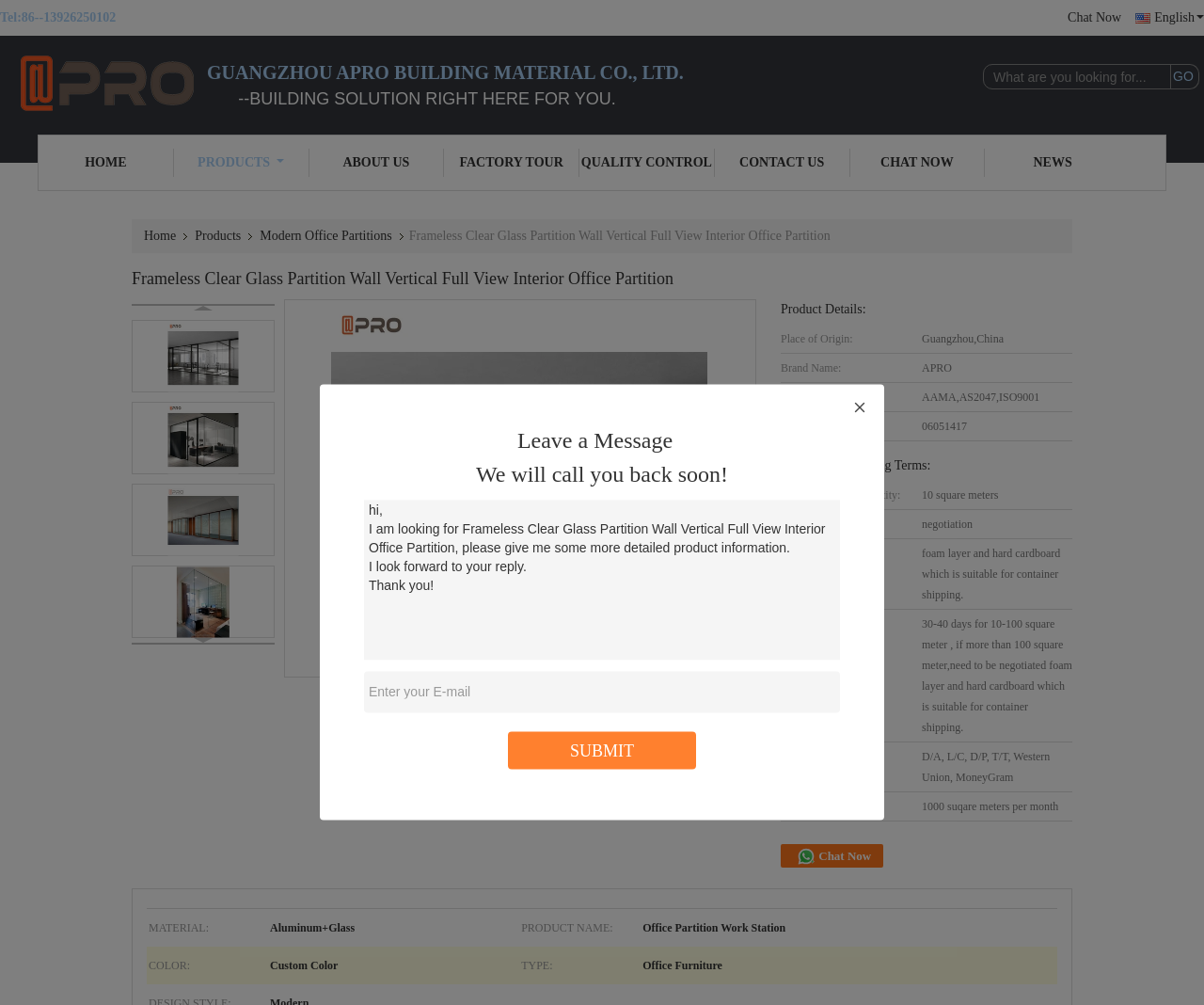Respond to the following question using a concise word or phrase: 
What is the company name?

Guangzhou Apro Building Material Co., Ltd.